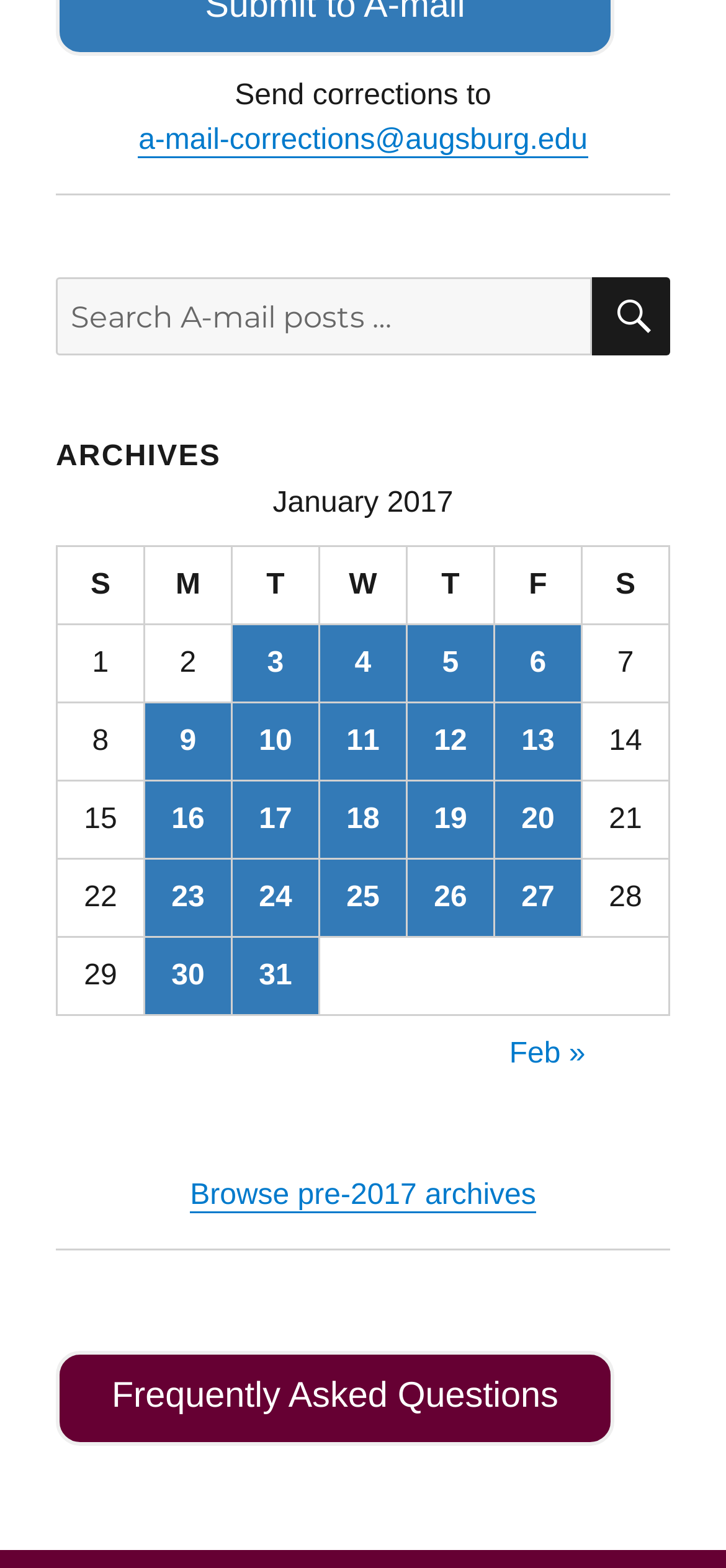Please find the bounding box coordinates of the clickable region needed to complete the following instruction: "Visit Facebook". The bounding box coordinates must consist of four float numbers between 0 and 1, i.e., [left, top, right, bottom].

None